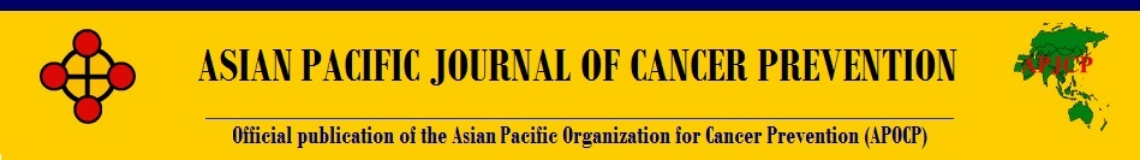What is the color of the typography used for the journal's title? Observe the screenshot and provide a one-word or short phrase answer.

Black